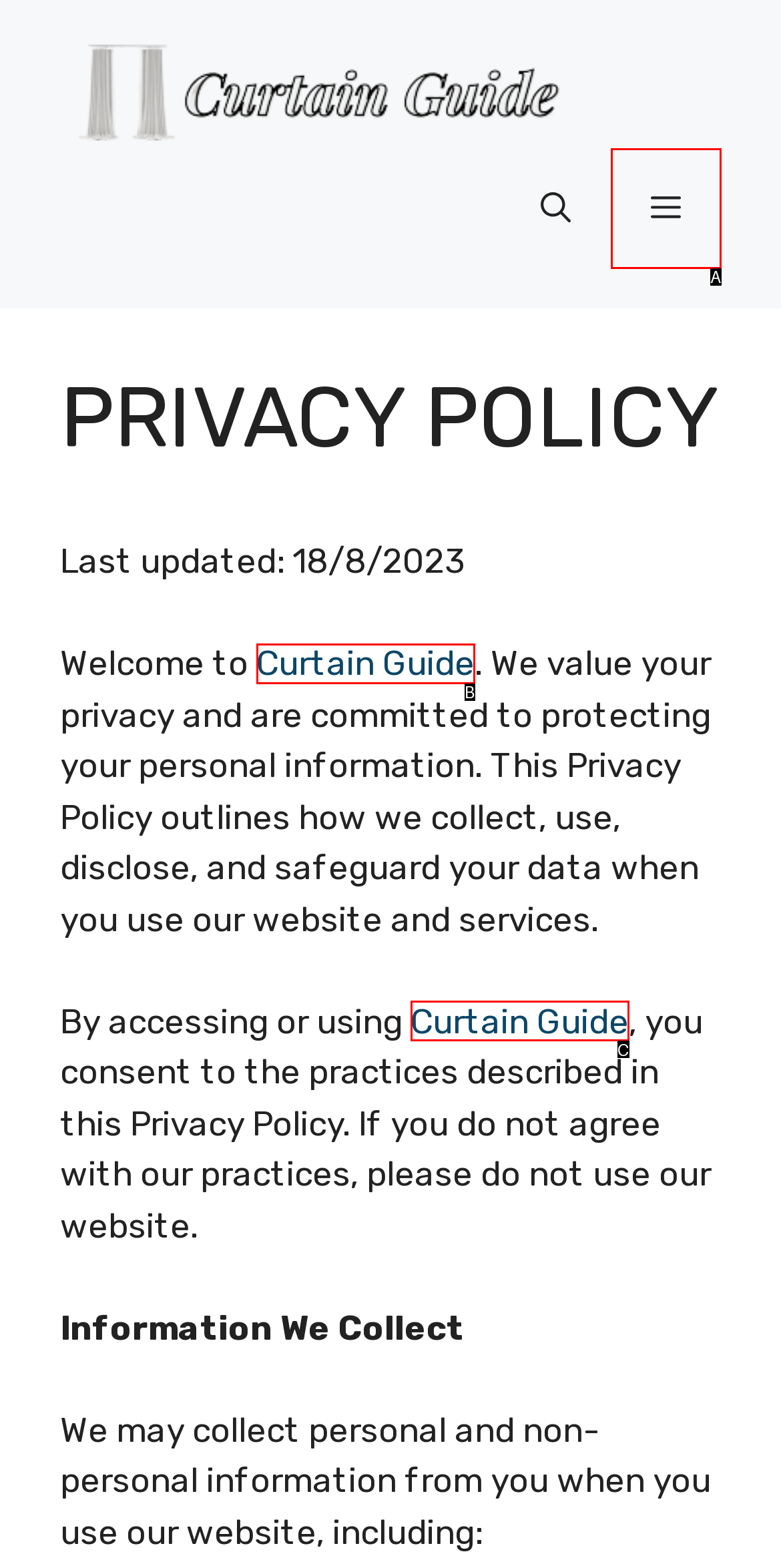Using the provided description: Menu, select the HTML element that corresponds to it. Indicate your choice with the option's letter.

A